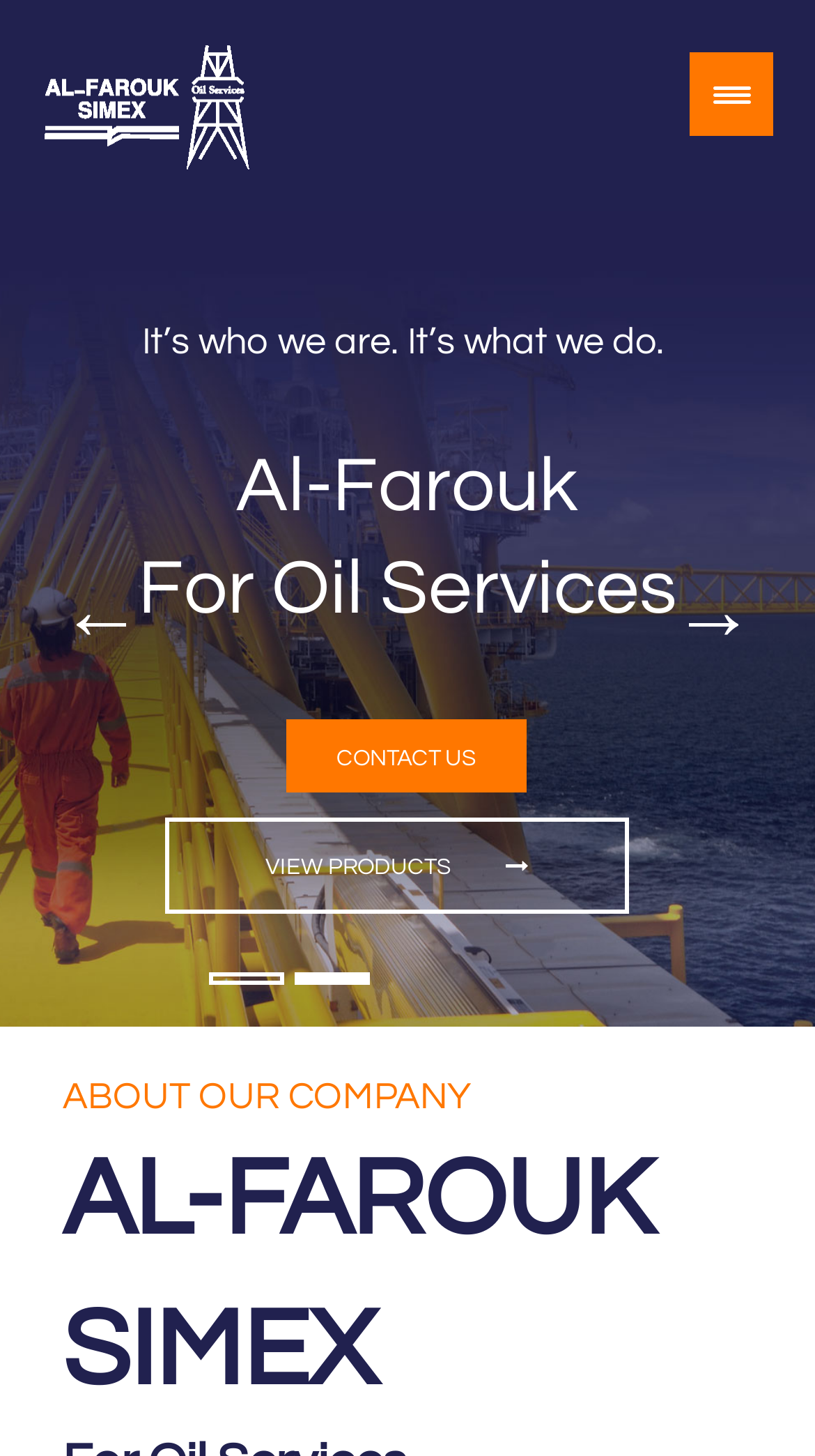Respond to the question below with a single word or phrase: What is the text on the button with an arrow icon?

VIEW PRODUCTS